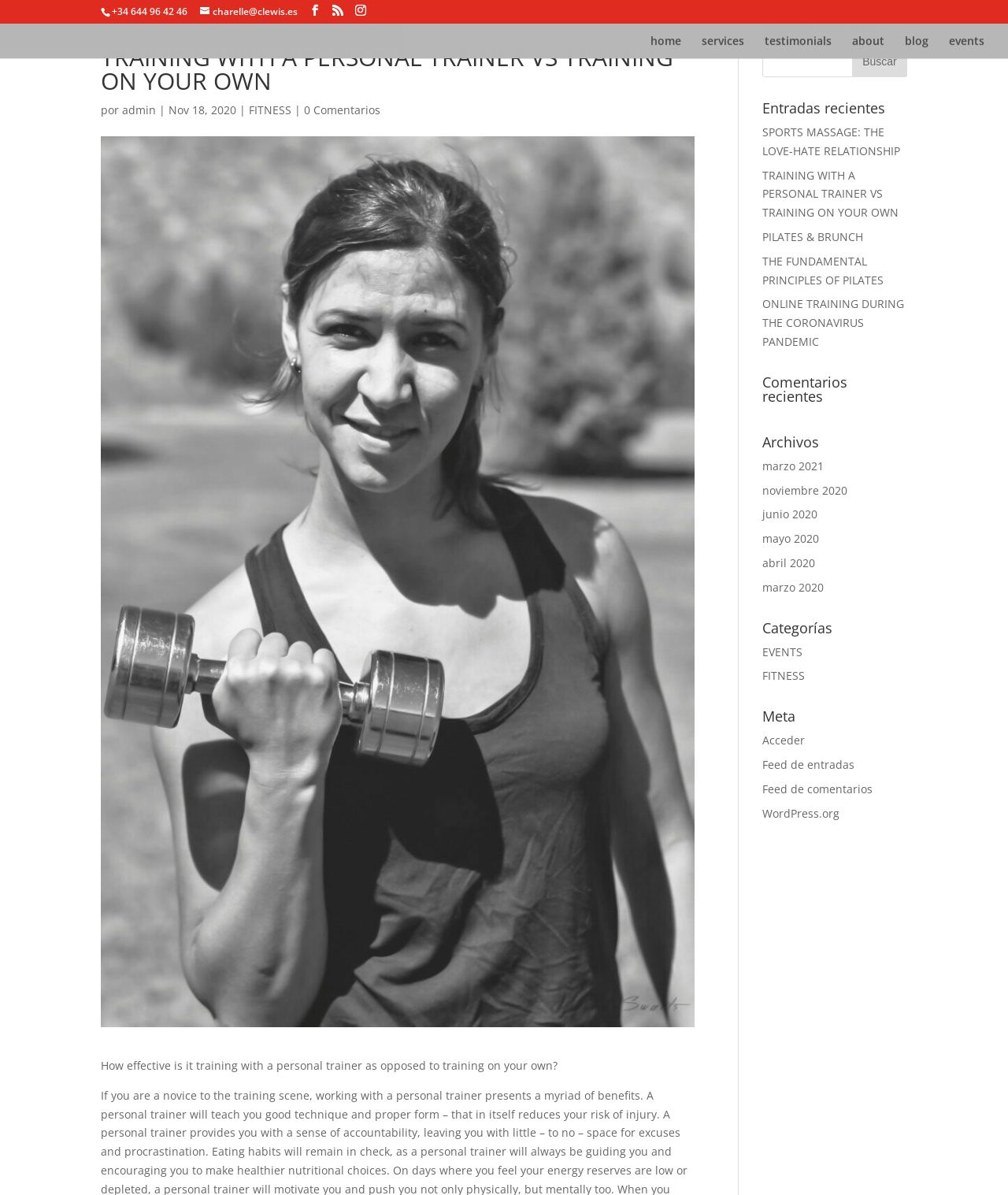Find the bounding box of the element with the following description: "0 Comentarios". The coordinates must be four float numbers between 0 and 1, formatted as [left, top, right, bottom].

[0.302, 0.086, 0.377, 0.098]